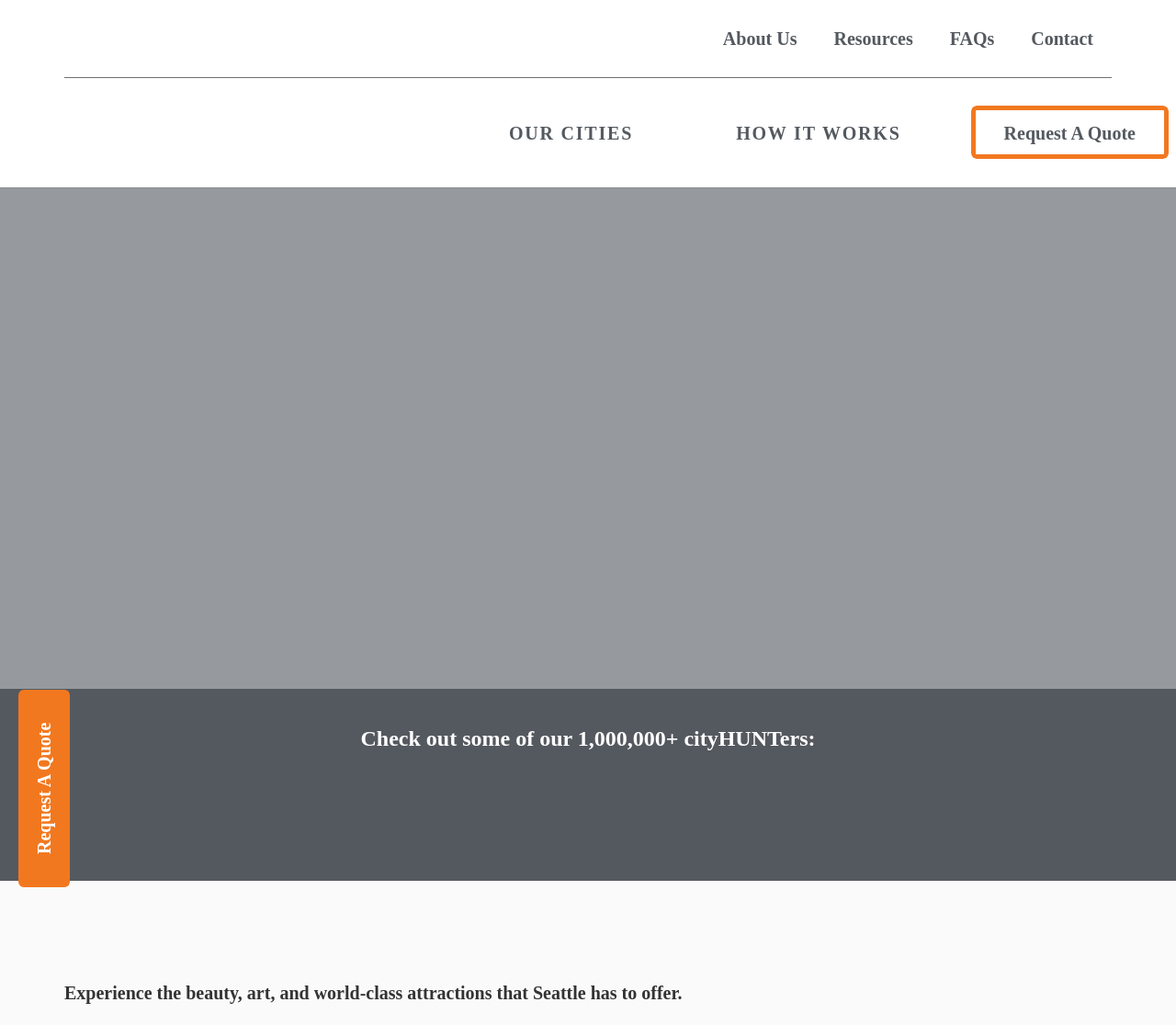What is the purpose of the webpage?
Look at the webpage screenshot and answer the question with a detailed explanation.

I inferred the purpose of the webpage by looking at the heading and the static text, which suggest that the webpage is about team building activities, specifically scavenger hunts, in Seattle, Washington.